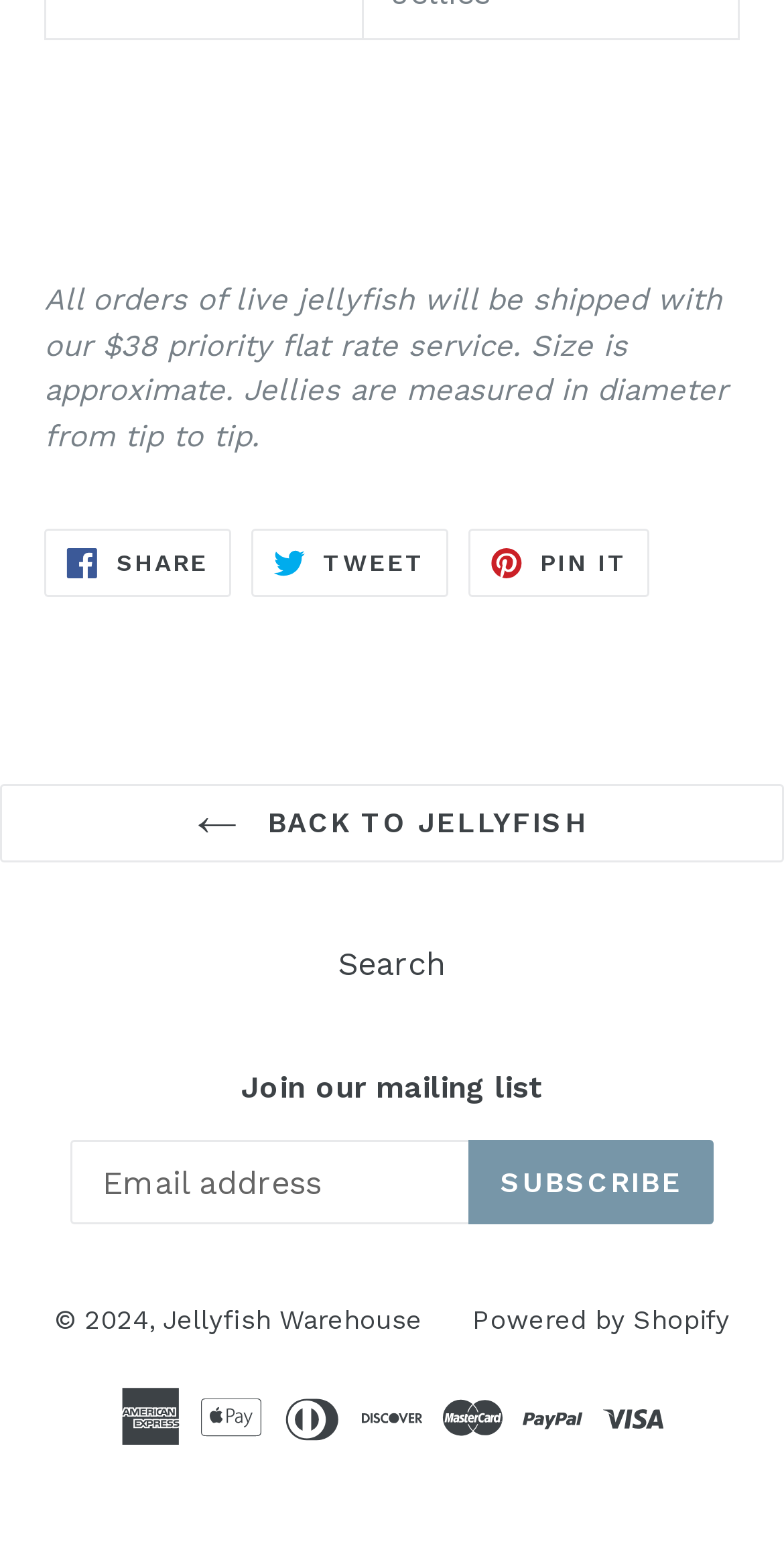Locate the bounding box coordinates of the area that needs to be clicked to fulfill the following instruction: "Share on Facebook". The coordinates should be in the format of four float numbers between 0 and 1, namely [left, top, right, bottom].

[0.056, 0.339, 0.294, 0.383]